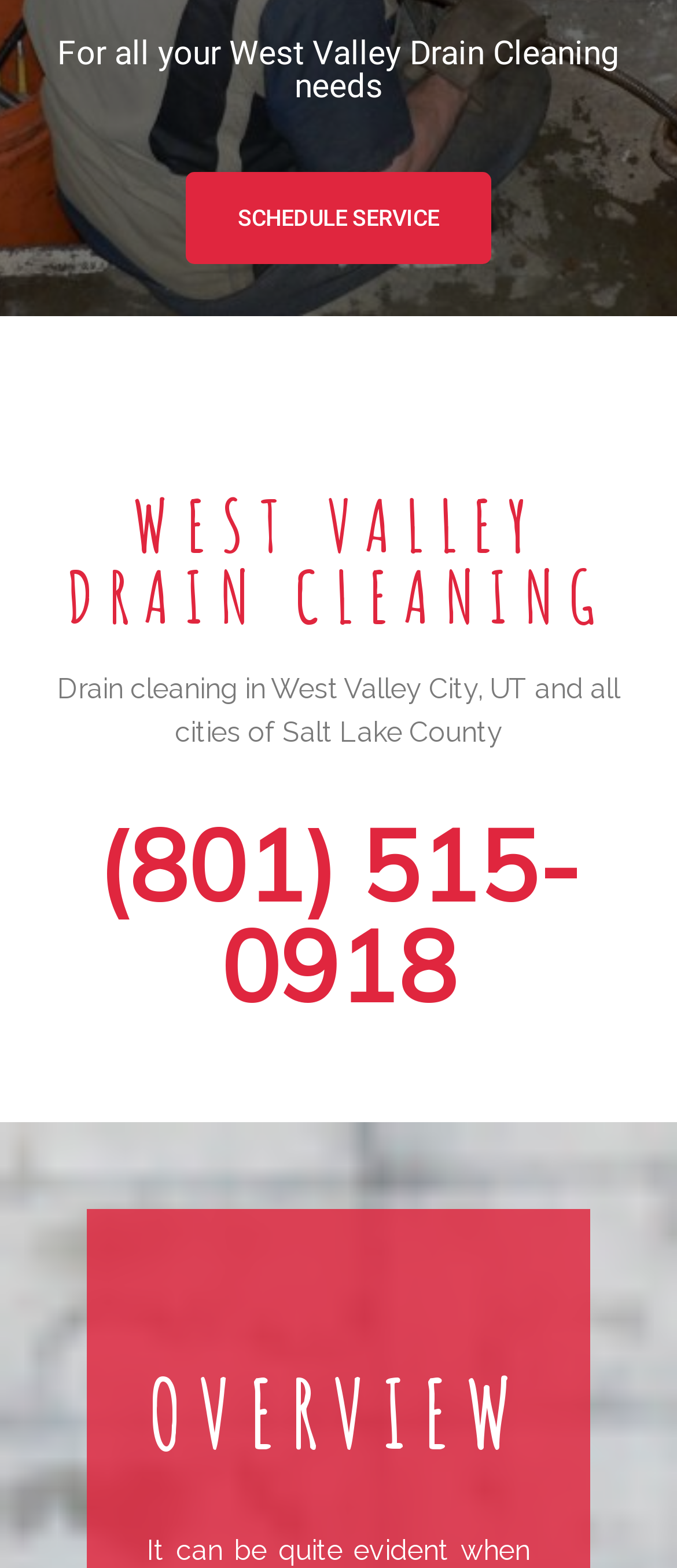What area does West Valley Drain Cleaning serve?
Based on the image, please offer an in-depth response to the question.

I found the answer by looking at the static text element that contains the description of the service area. This element is a child of the root element and has a bounding box with y-coordinates indicating it is located below the heading elements. The text mentions West Valley City, UT and all cities of Salt Lake County as the service area.